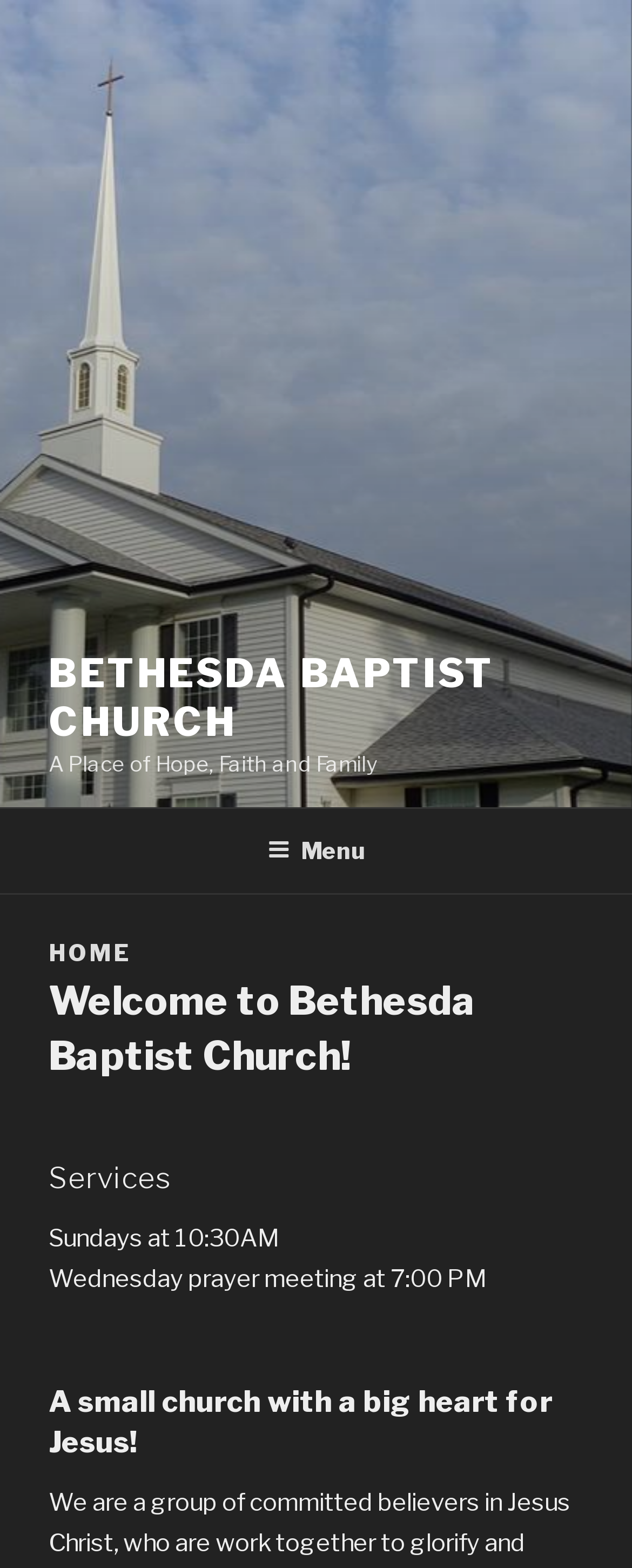What is the tagline of the church?
Deliver a detailed and extensive answer to the question.

The tagline of the church can be found in the static text element that says 'A Place of Hope, Faith and Family', which is located below the church's name at the top of the page.